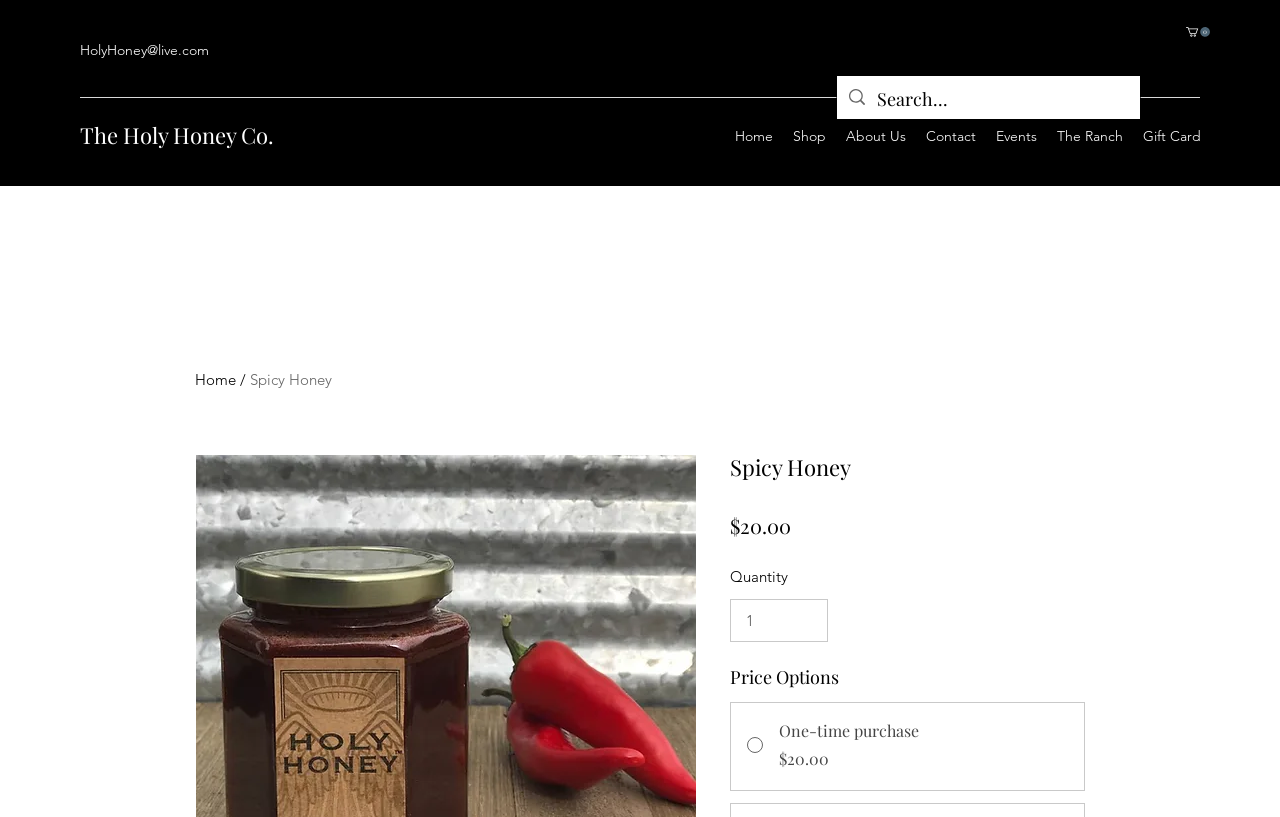Provide a thorough description of this webpage.

The webpage is about a product called Spicy Honey, specifically a 1lb glass jar available for purchase. At the top left corner, there is a link to the company's email address, HolyHoney@live.com. Next to it, there is a button labeled "Cart with 0 items". 

On the top navigation bar, there are links to different sections of the website, including Home, Shop, About Us, Contact, Events, The Ranch, and Gift Card. 

Below the navigation bar, there is a search bar with a magnifying glass icon and a placeholder text "Search...". 

The main content of the page is dedicated to the product, Spicy Honey. There is a heading that reads "Spicy Honey" and a price tag of $20.00. Below the price, there are options to select the quantity and a radio button for a one-time purchase. 

At the very top left corner, there is a link to the company's name, The Holy Honey Co.